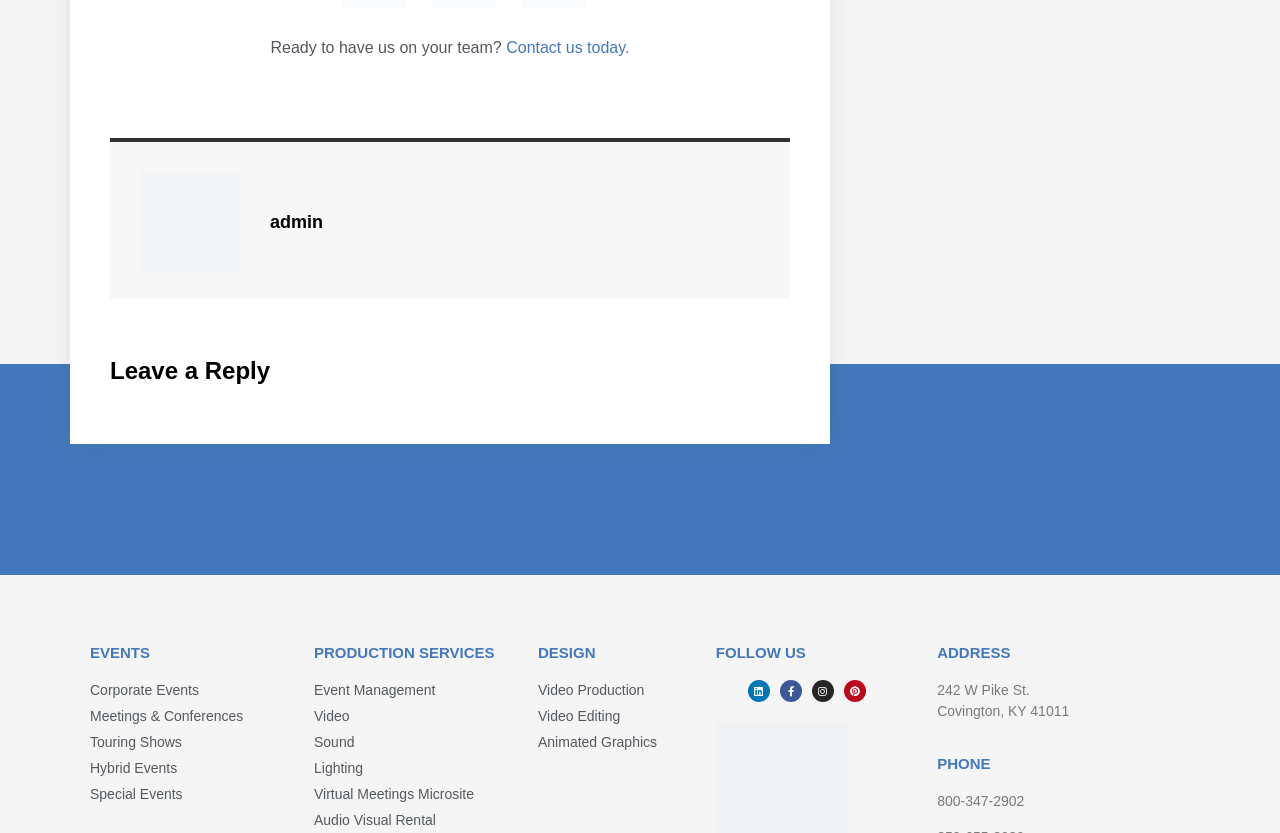Give the bounding box coordinates for the element described by: "Video Editing".

[0.42, 0.847, 0.544, 0.872]